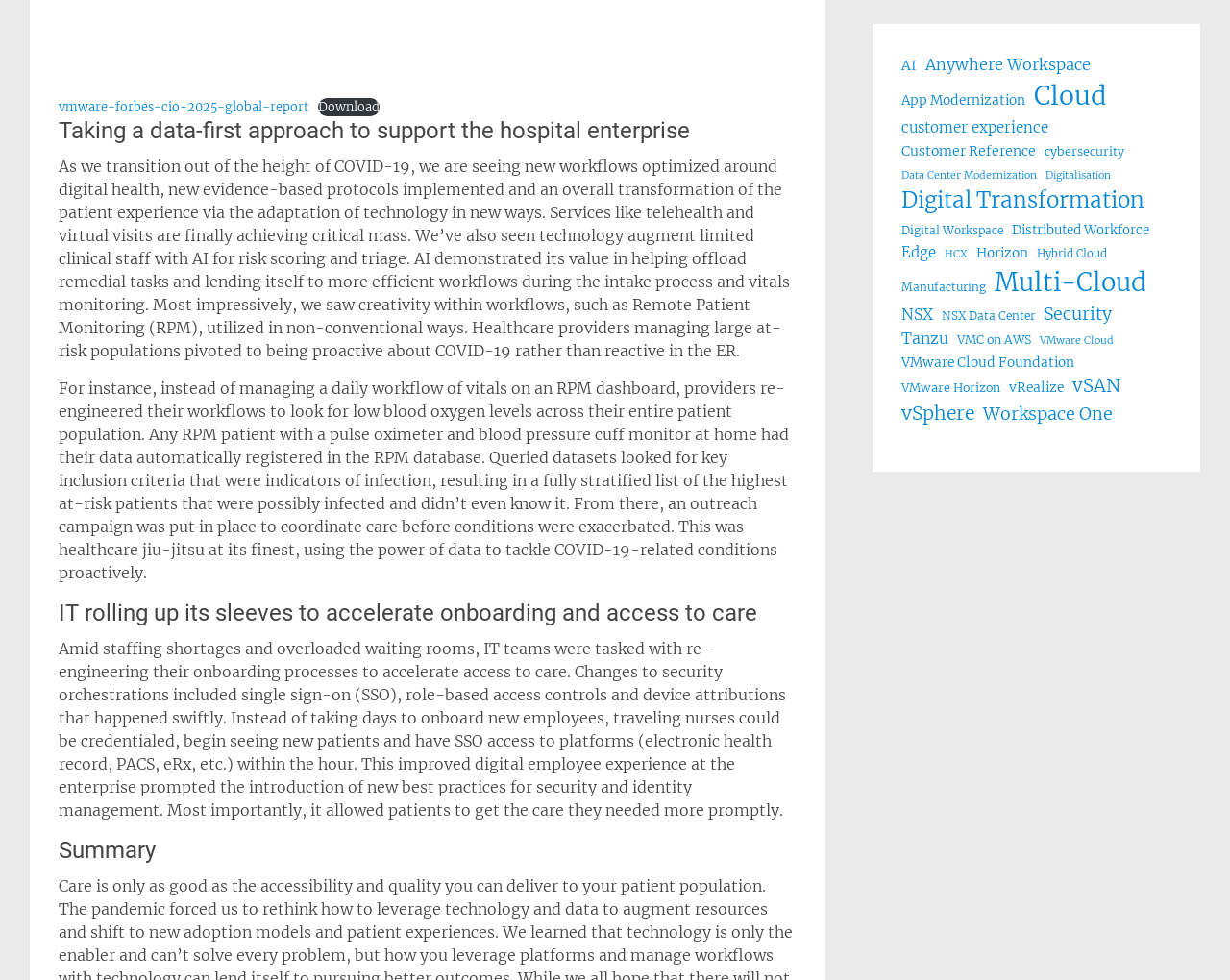Determine the coordinates of the bounding box for the clickable area needed to execute this instruction: "Explore AI-related topics".

[0.733, 0.057, 0.745, 0.078]